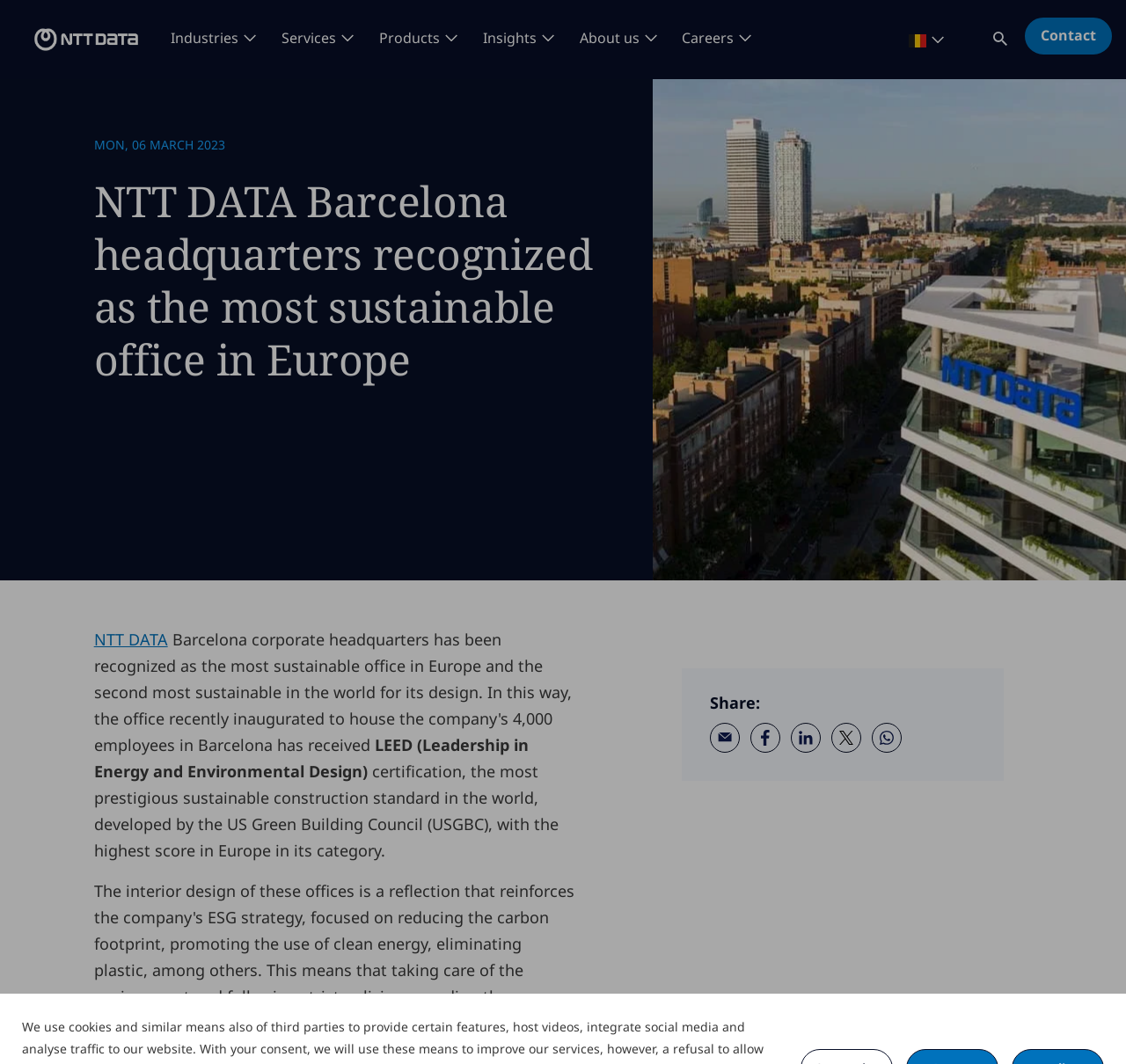Bounding box coordinates are specified in the format (top-left x, top-left y, bottom-right x, bottom-right y). All values are floating point numbers bounded between 0 and 1. Please provide the bounding box coordinate of the region this sentence describes: About us

[0.514, 0.028, 0.583, 0.045]